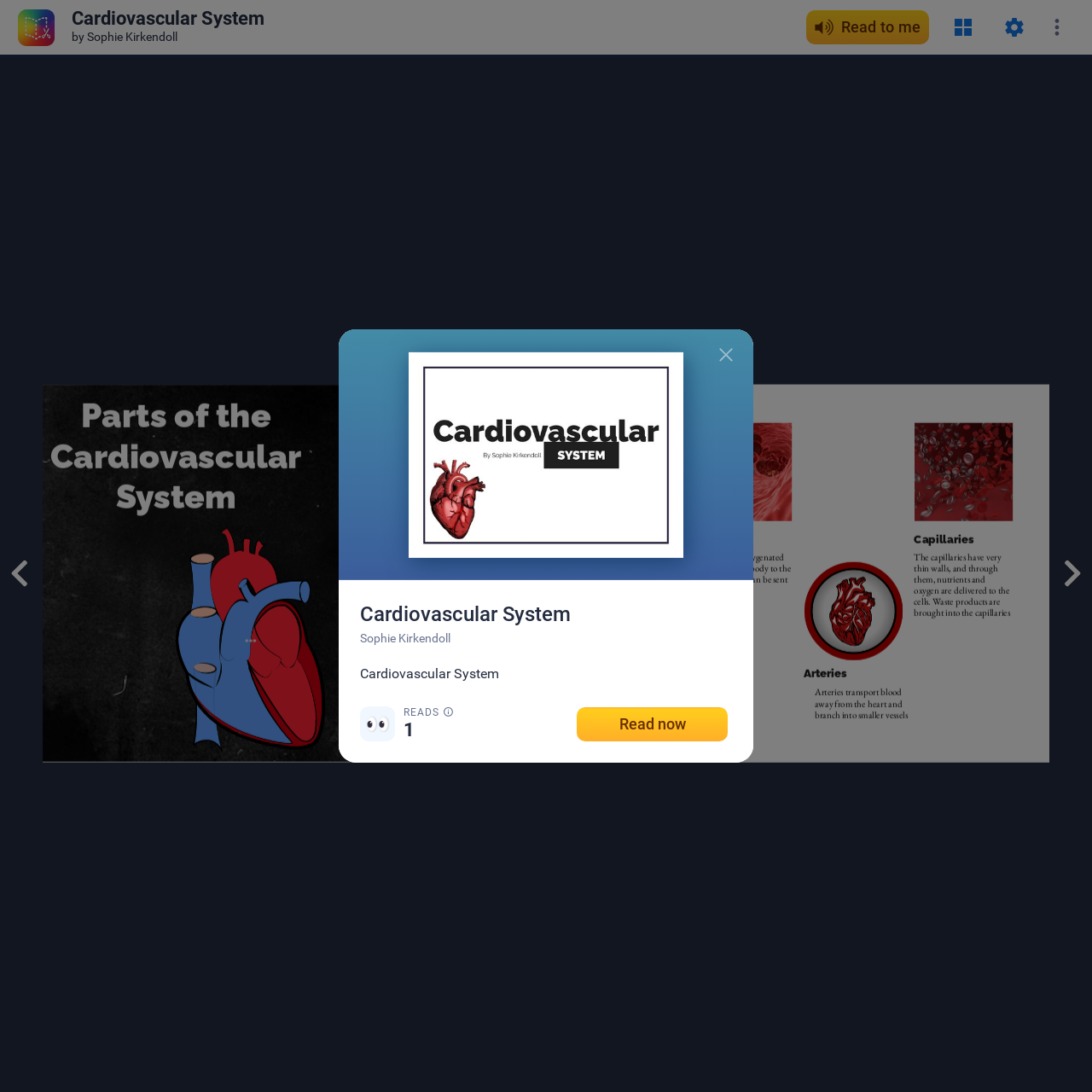Find the bounding box of the UI element described as follows: "Manage cookies".

None